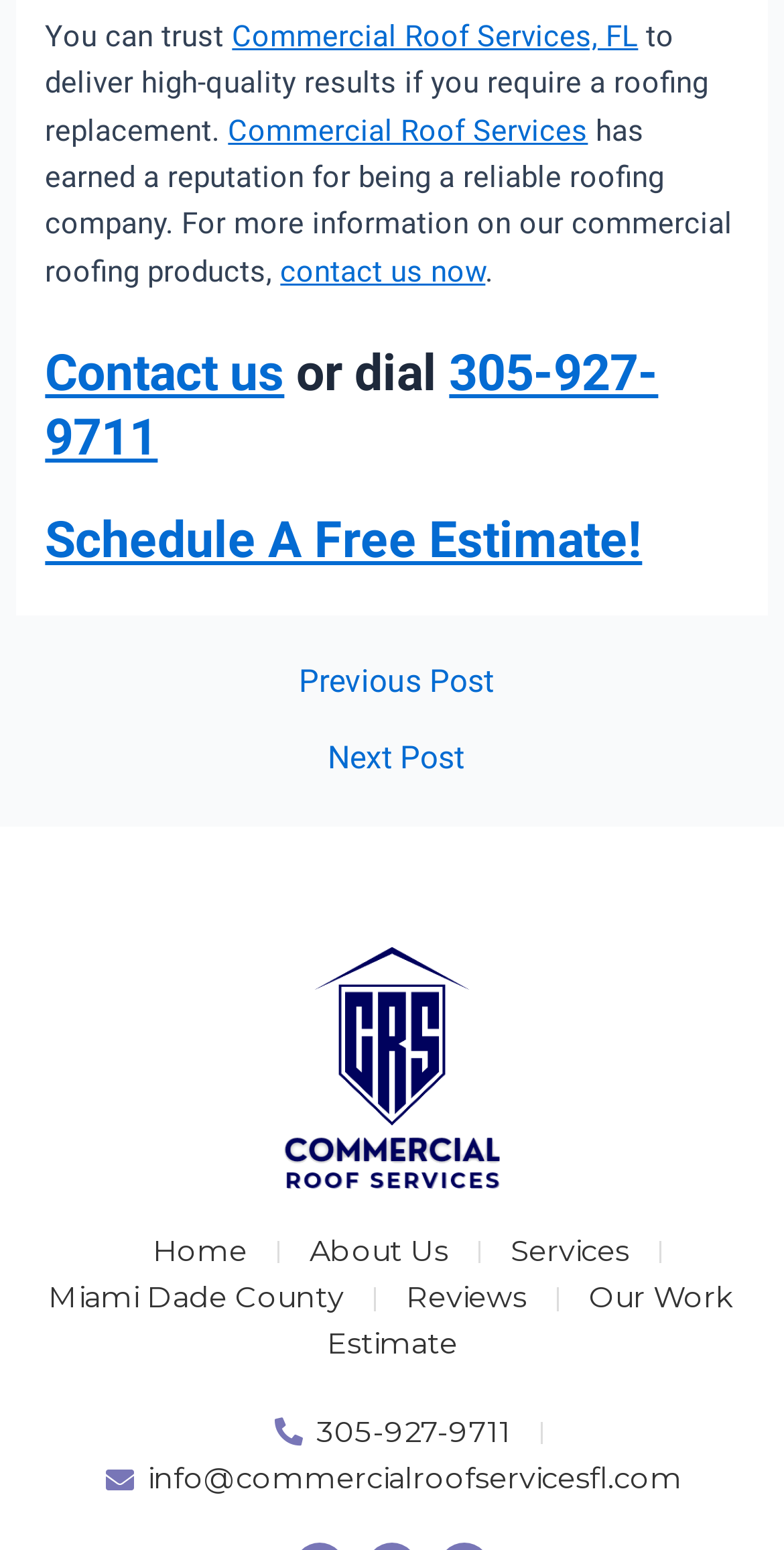Locate the bounding box coordinates of the clickable region necessary to complete the following instruction: "Go to 'Home'". Provide the coordinates in the format of four float numbers between 0 and 1, i.e., [left, top, right, bottom].

[0.195, 0.792, 0.315, 0.823]